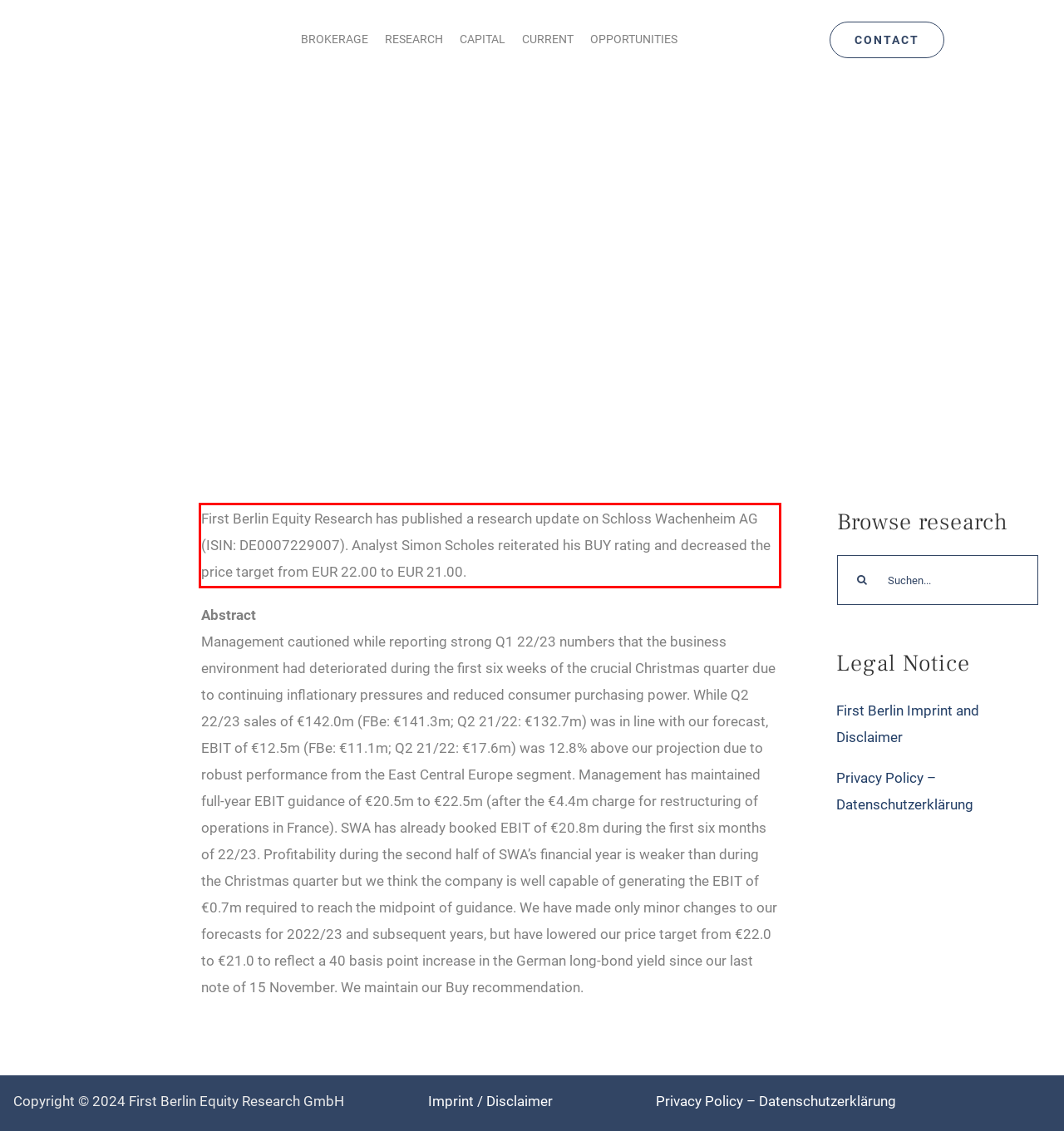Review the screenshot of the webpage and recognize the text inside the red rectangle bounding box. Provide the extracted text content.

First Berlin Equity Research has published a research update on Schloss Wachenheim AG (ISIN: DE0007229007). Analyst Simon Scholes reiterated his BUY rating and decreased the price target from EUR 22.00 to EUR 21.00.